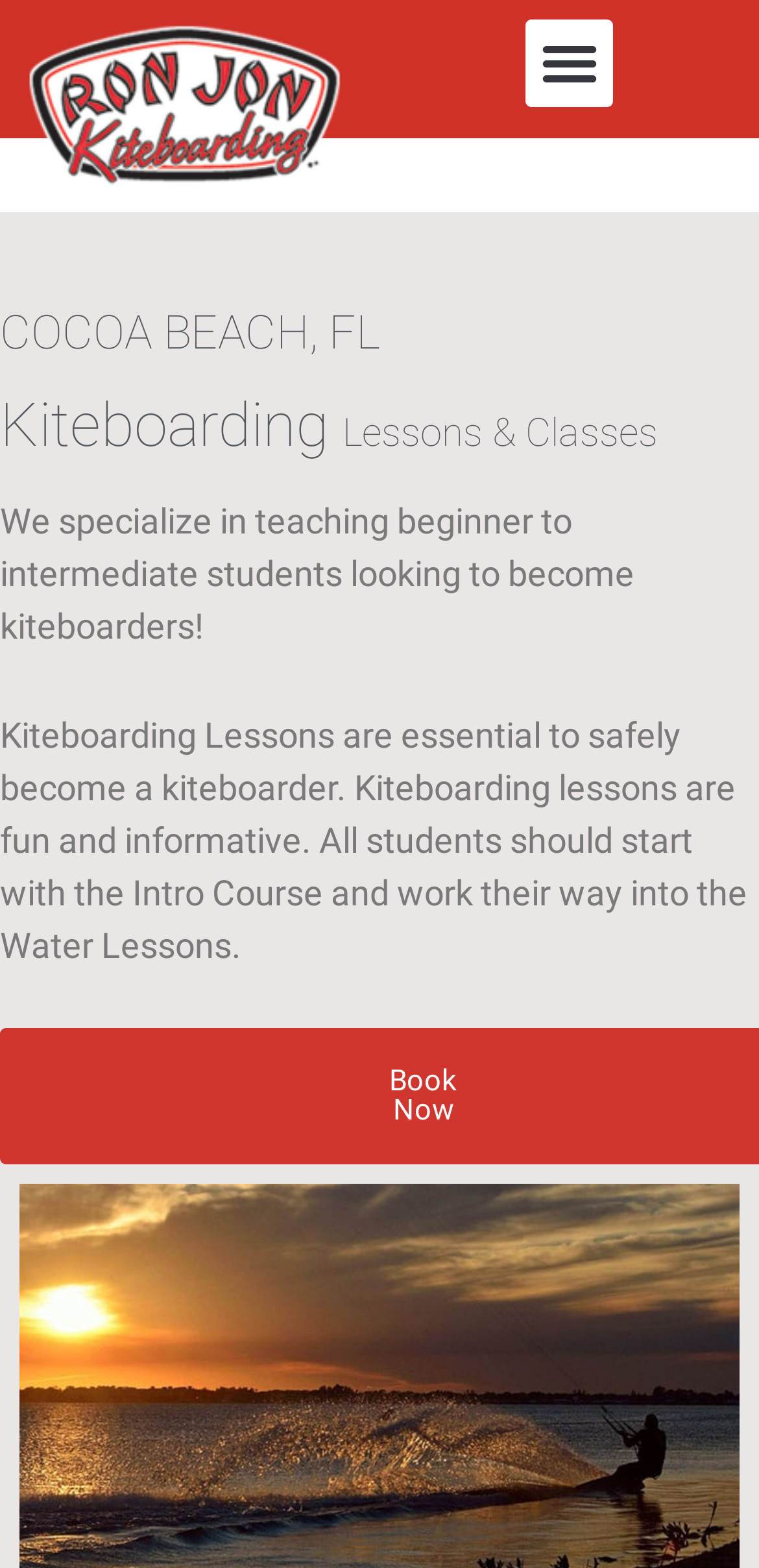What type of students do the lessons cater to?
Examine the screenshot and reply with a single word or phrase.

Beginner to intermediate